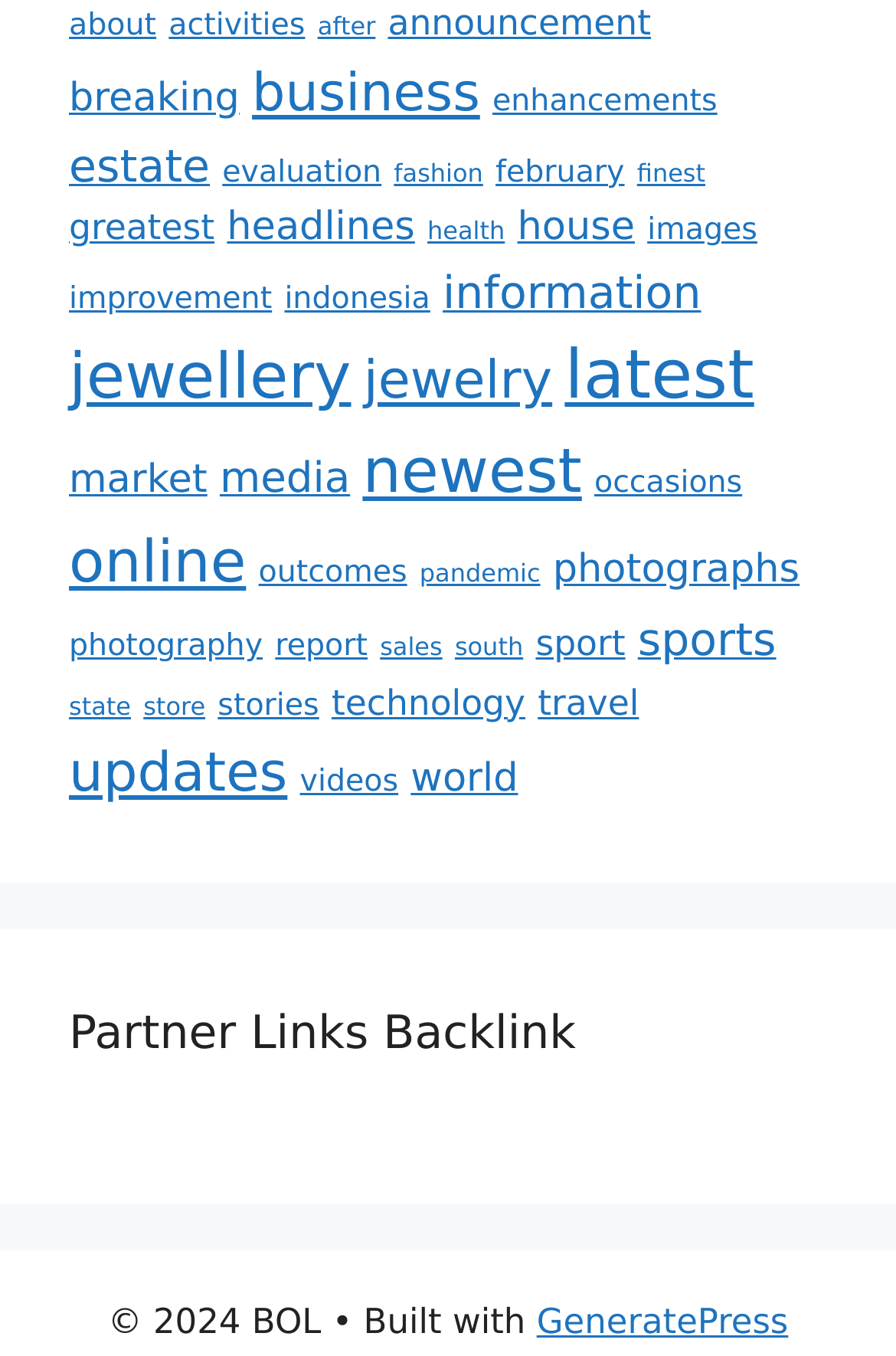Identify the bounding box coordinates necessary to click and complete the given instruction: "click on about".

[0.077, 0.007, 0.174, 0.033]